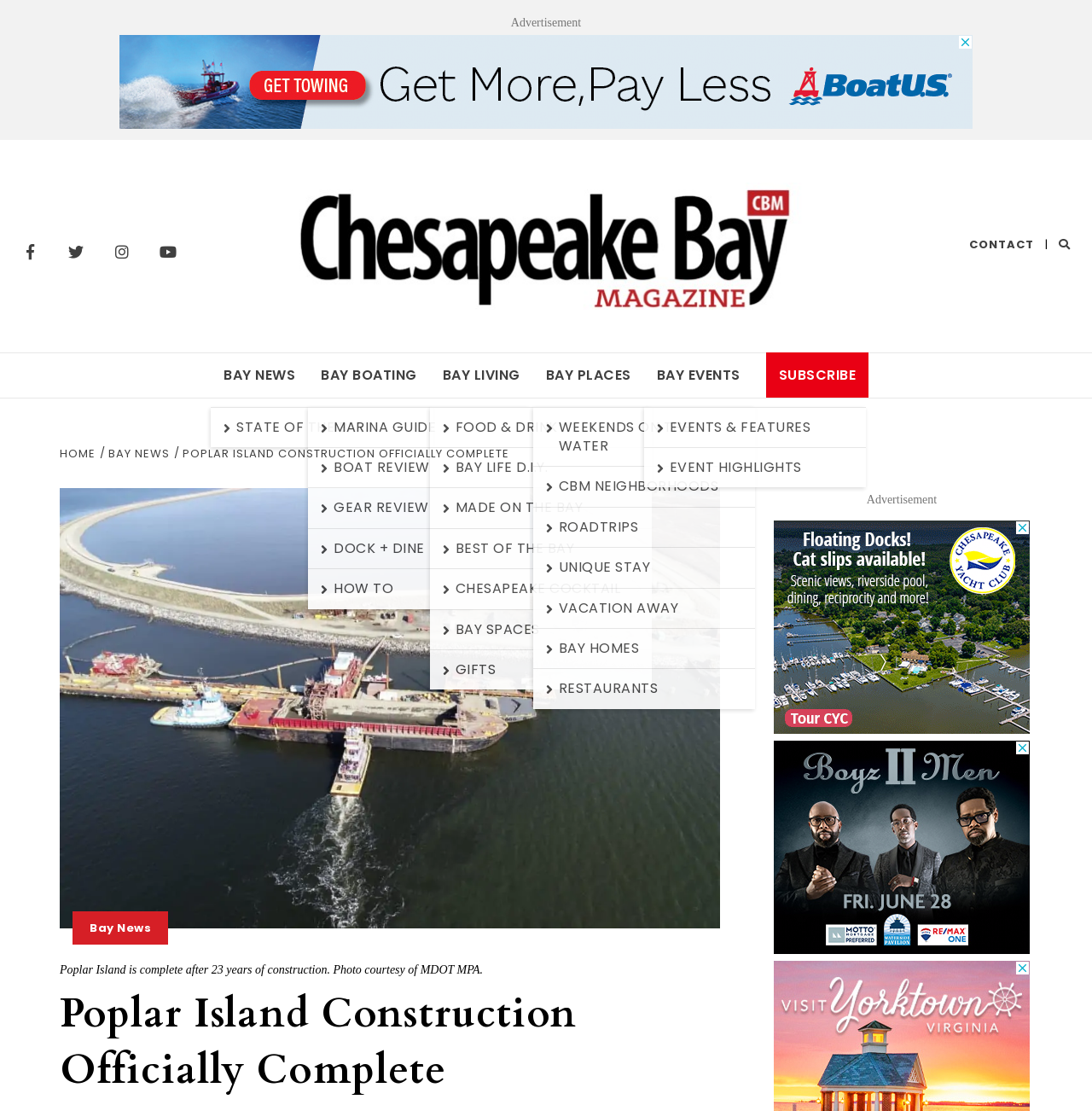Please find the top heading of the webpage and generate its text.

Poplar Island Construction Officially Complete